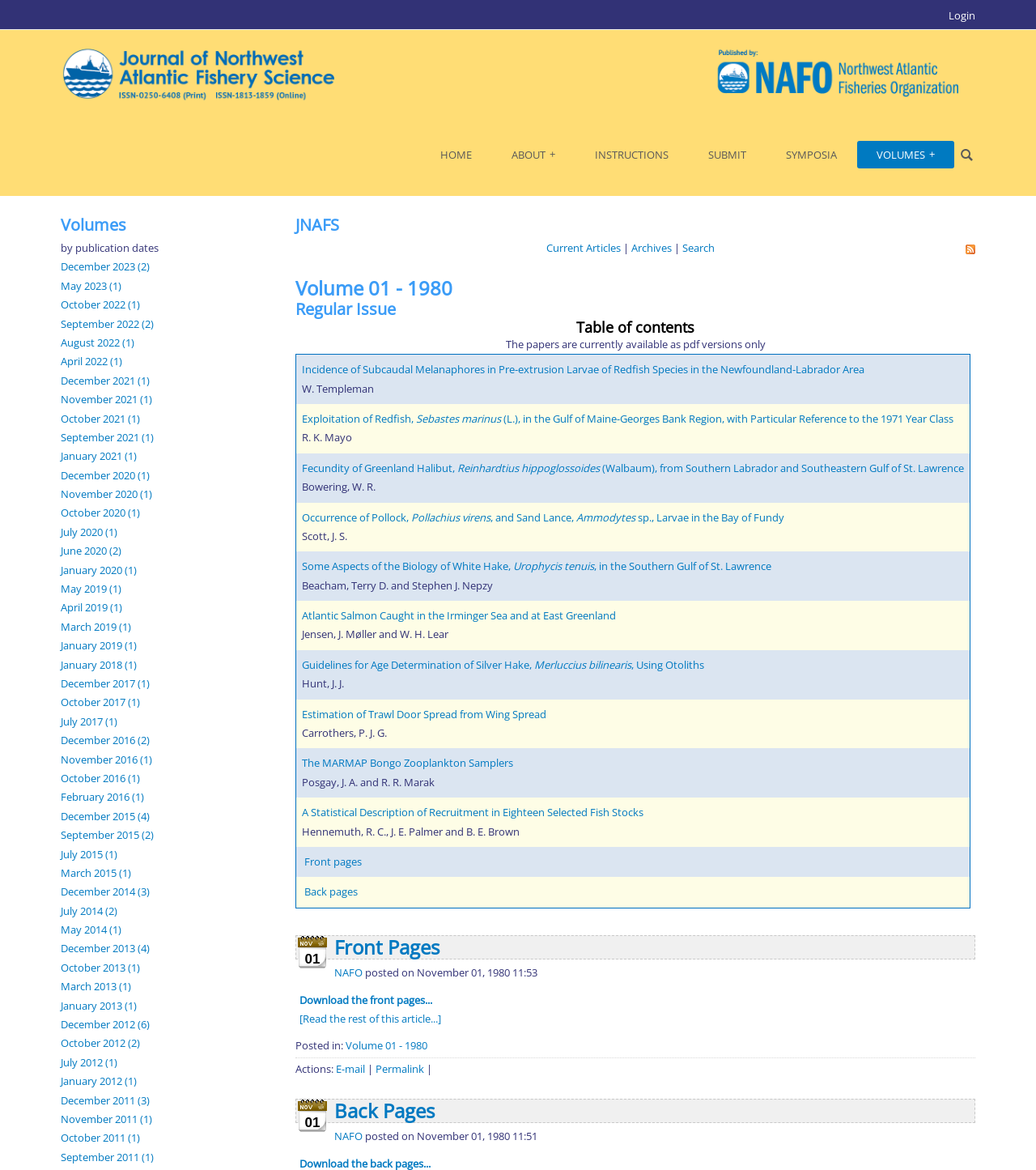What is the text of the first link in the header?
Respond with a short answer, either a single word or a phrase, based on the image.

Login